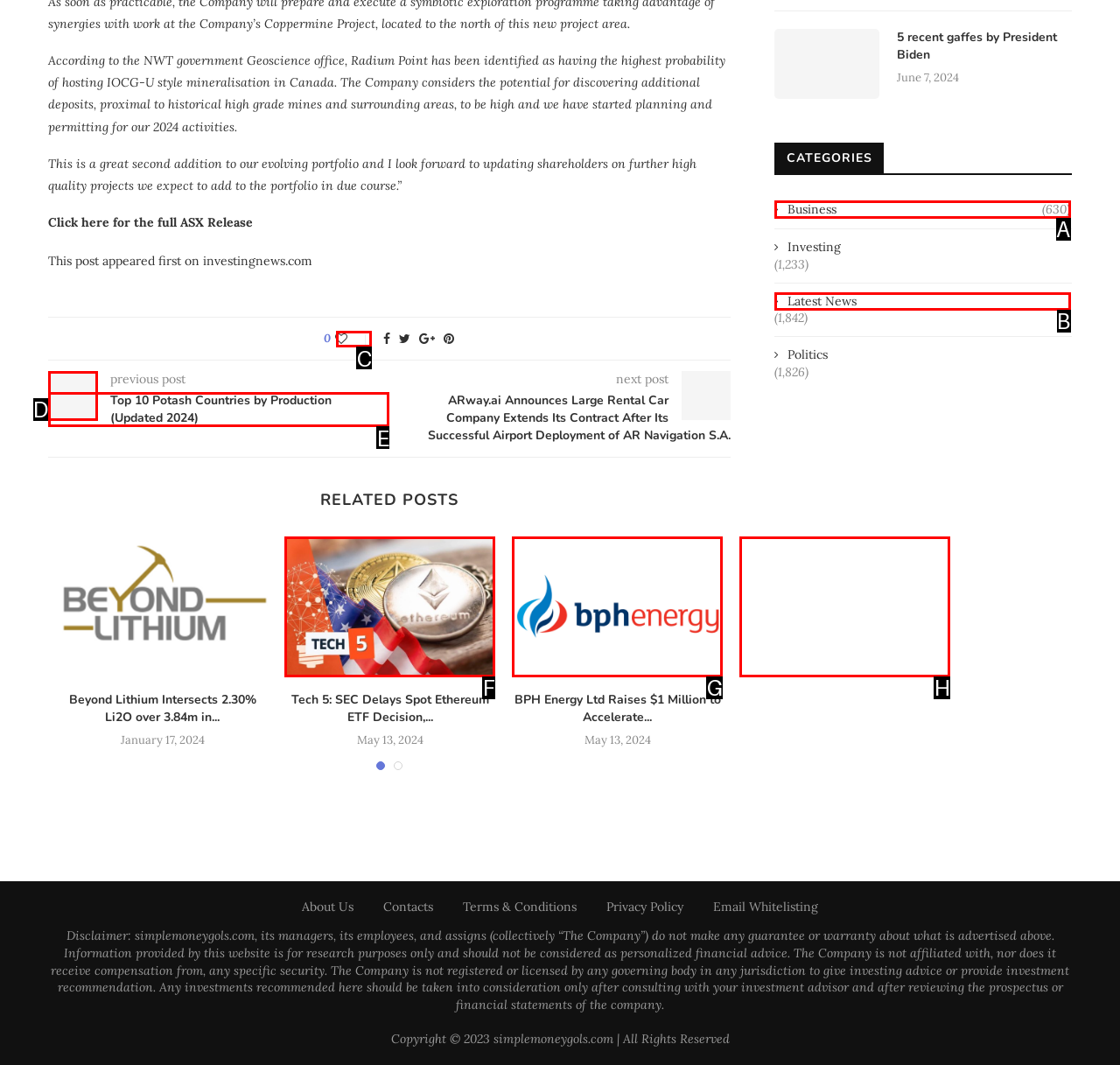Decide which letter you need to select to fulfill the task: Click on the 'Like' button
Answer with the letter that matches the correct option directly.

C